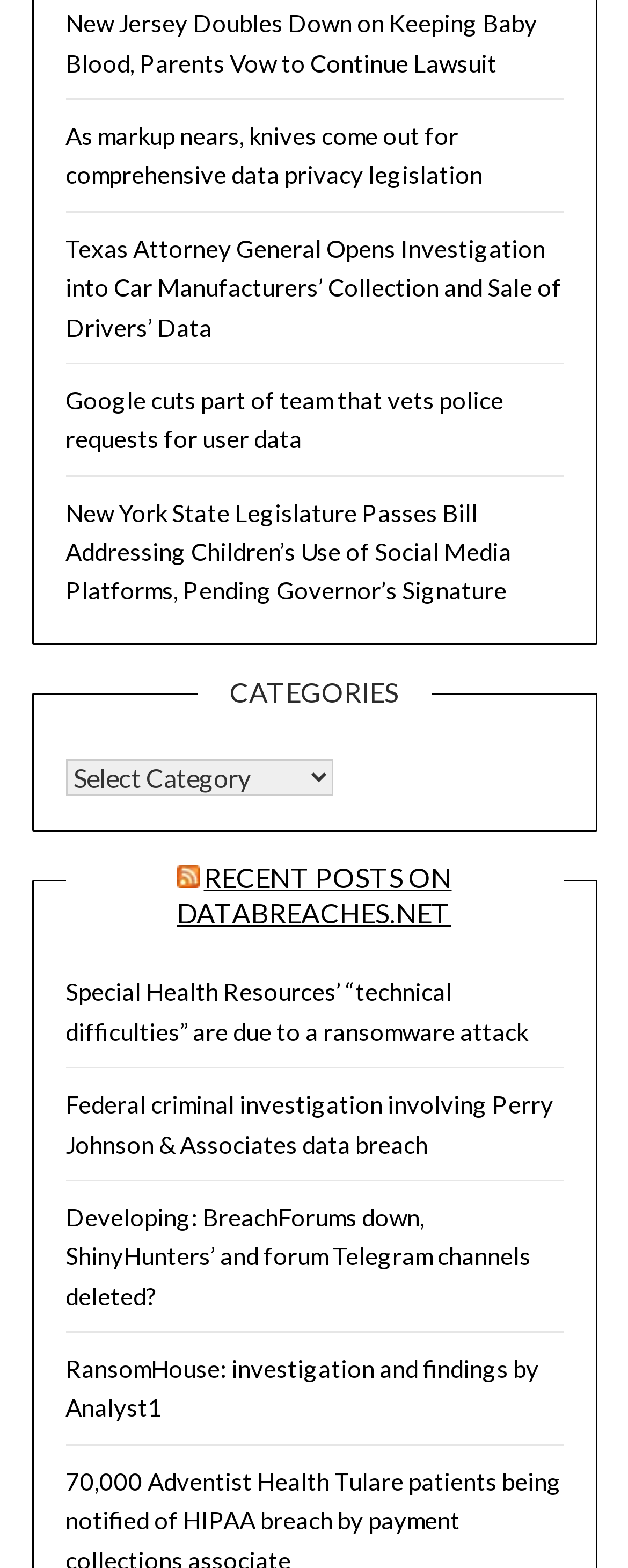Answer this question in one word or a short phrase: What is the category section title?

CATEGORIES